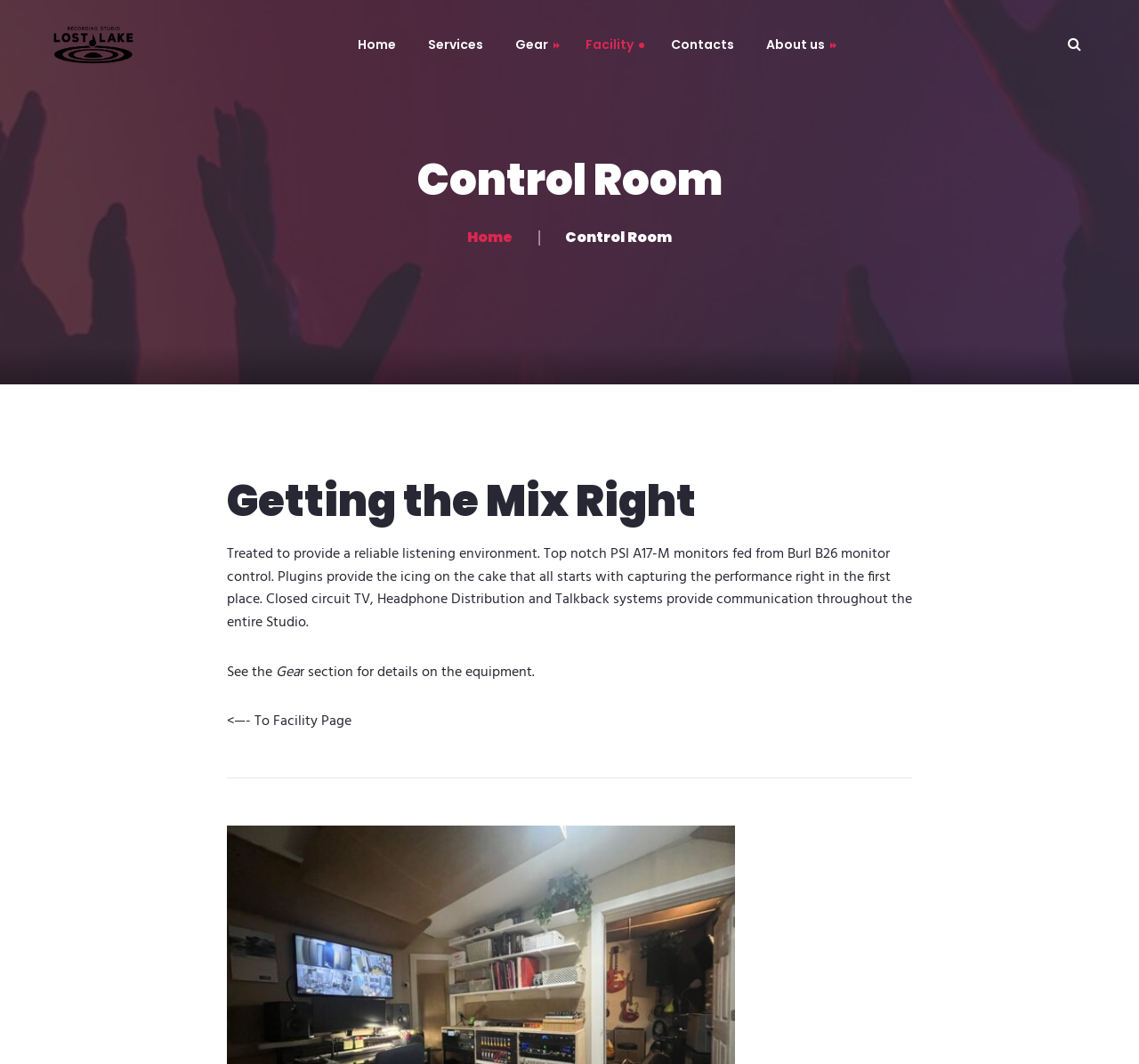Can you find the bounding box coordinates for the element that needs to be clicked to execute this instruction: "check facility"? The coordinates should be given as four float numbers between 0 and 1, i.e., [left, top, right, bottom].

[0.5, 0.034, 0.57, 0.05]